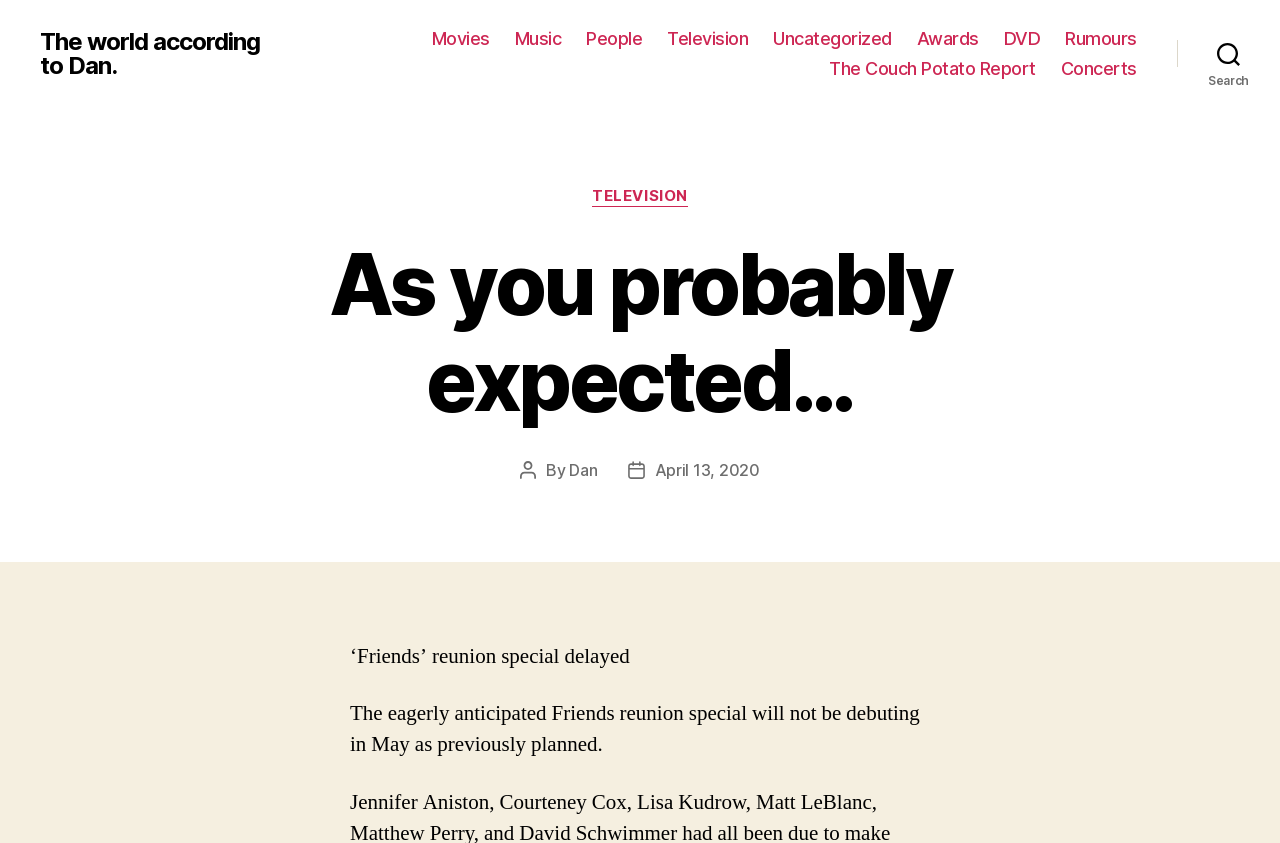Offer a detailed explanation of the webpage layout and contents.

The webpage is a blog titled "As you probably expected… – The world according to Dan." At the top left, there is a link to the blog's homepage with the same title. Below it, a horizontal navigation menu spans across the page, containing 9 links to different categories, including "Movies", "Music", "People", and "Television", among others. 

To the right of the navigation menu, there is a search button. When expanded, it reveals a header section with a "Categories" label and a link to "TELEVISION". Below this, the main blog post title "As you probably expected…" is displayed prominently. 

The blog post content is divided into sections. The author's information is displayed, including the name "Dan" and the post date "April 13, 2020". The main article content is about a "Friends" reunion special being delayed, with a brief summary and a longer paragraph providing more details.